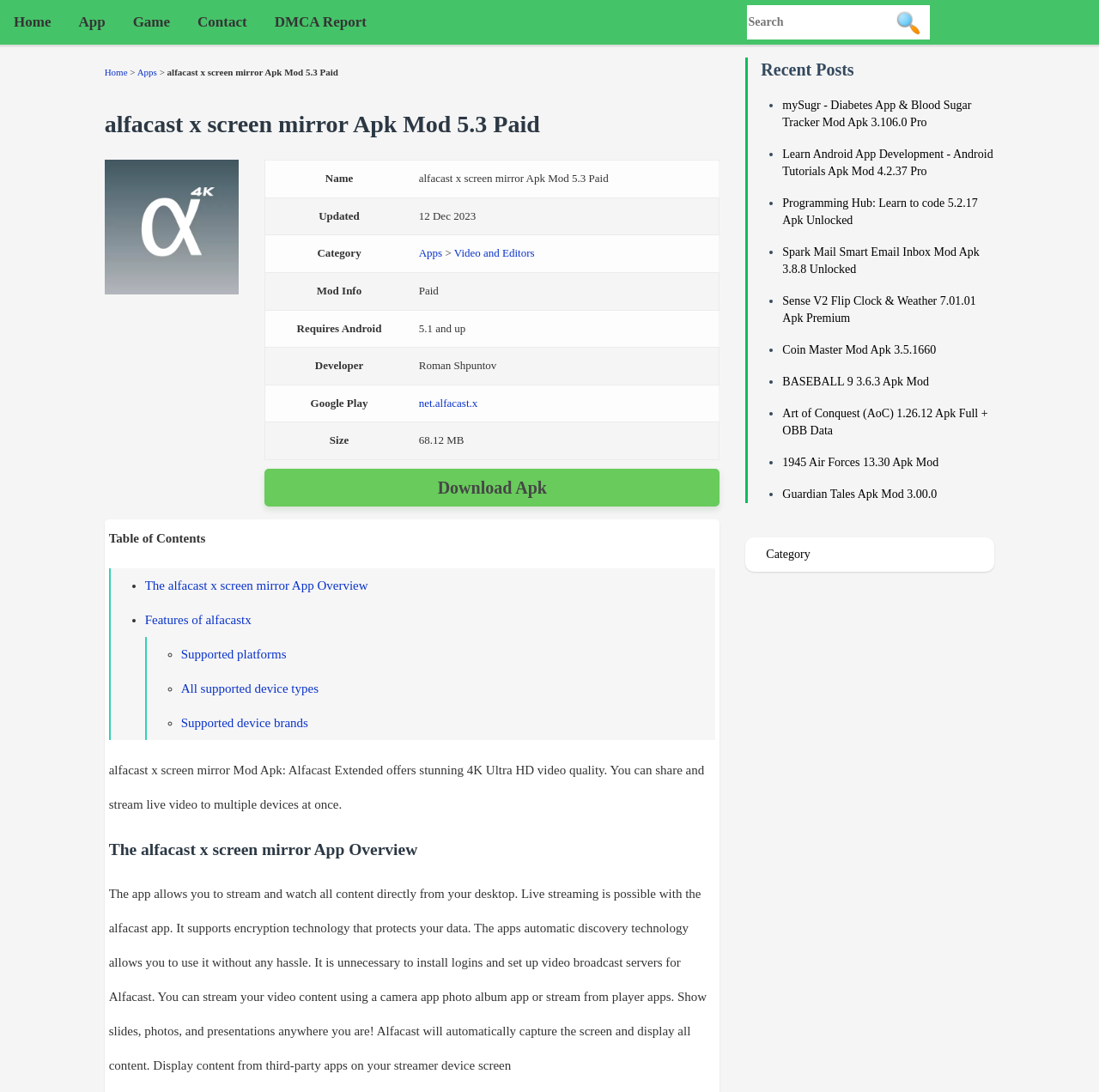Please specify the bounding box coordinates for the clickable region that will help you carry out the instruction: "Click on the Home link".

[0.0, 0.0, 0.059, 0.041]